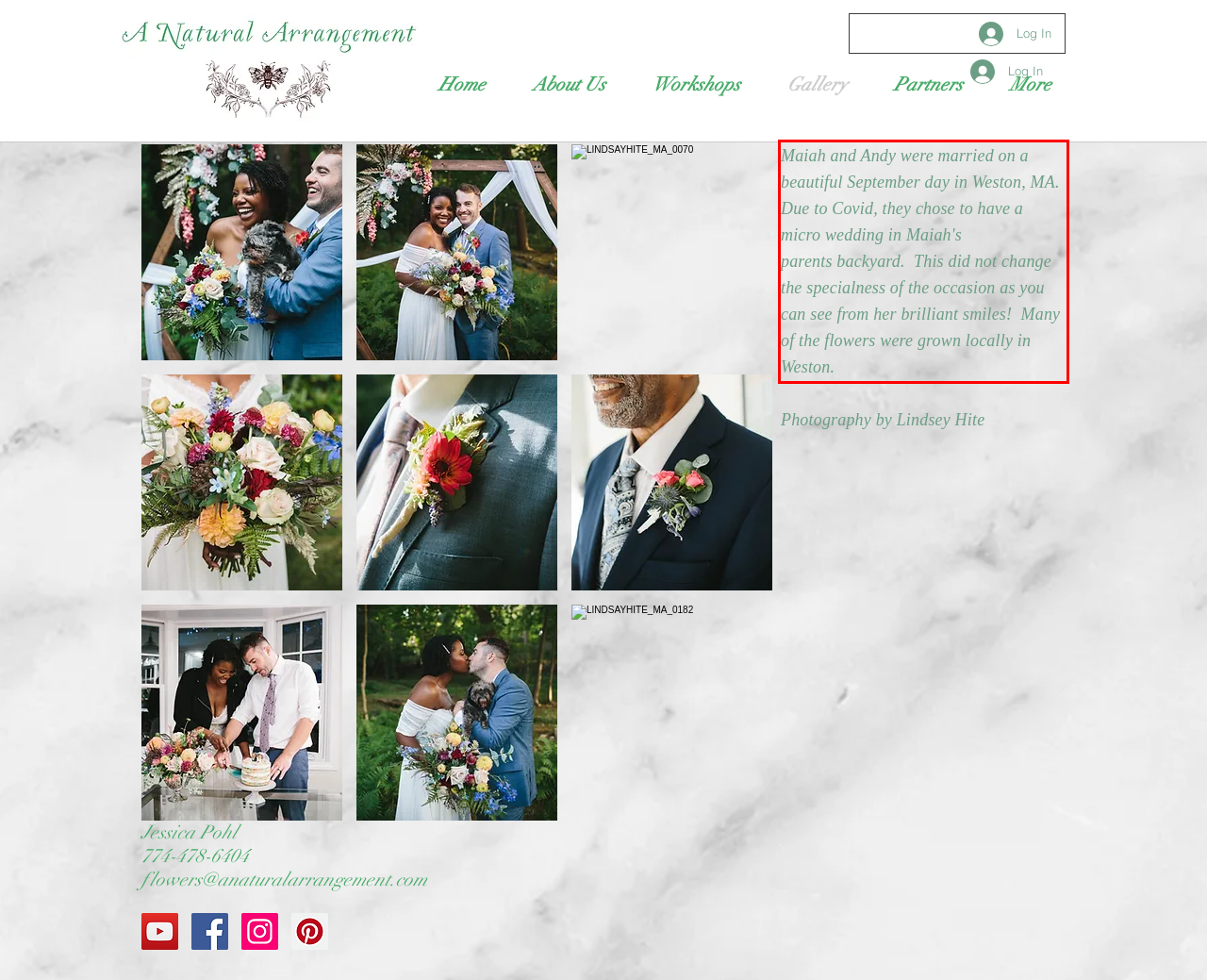You are provided with a webpage screenshot that includes a red rectangle bounding box. Extract the text content from within the bounding box using OCR.

Maiah and Andy were married on a beautiful September day in Weston, MA. Due to Covid, they chose to have a micro wedding in Maiah's parents backyard. This did not change the specialness of the occasion as you can see from her brilliant smiles! Many of the flowers were grown locally in Weston.